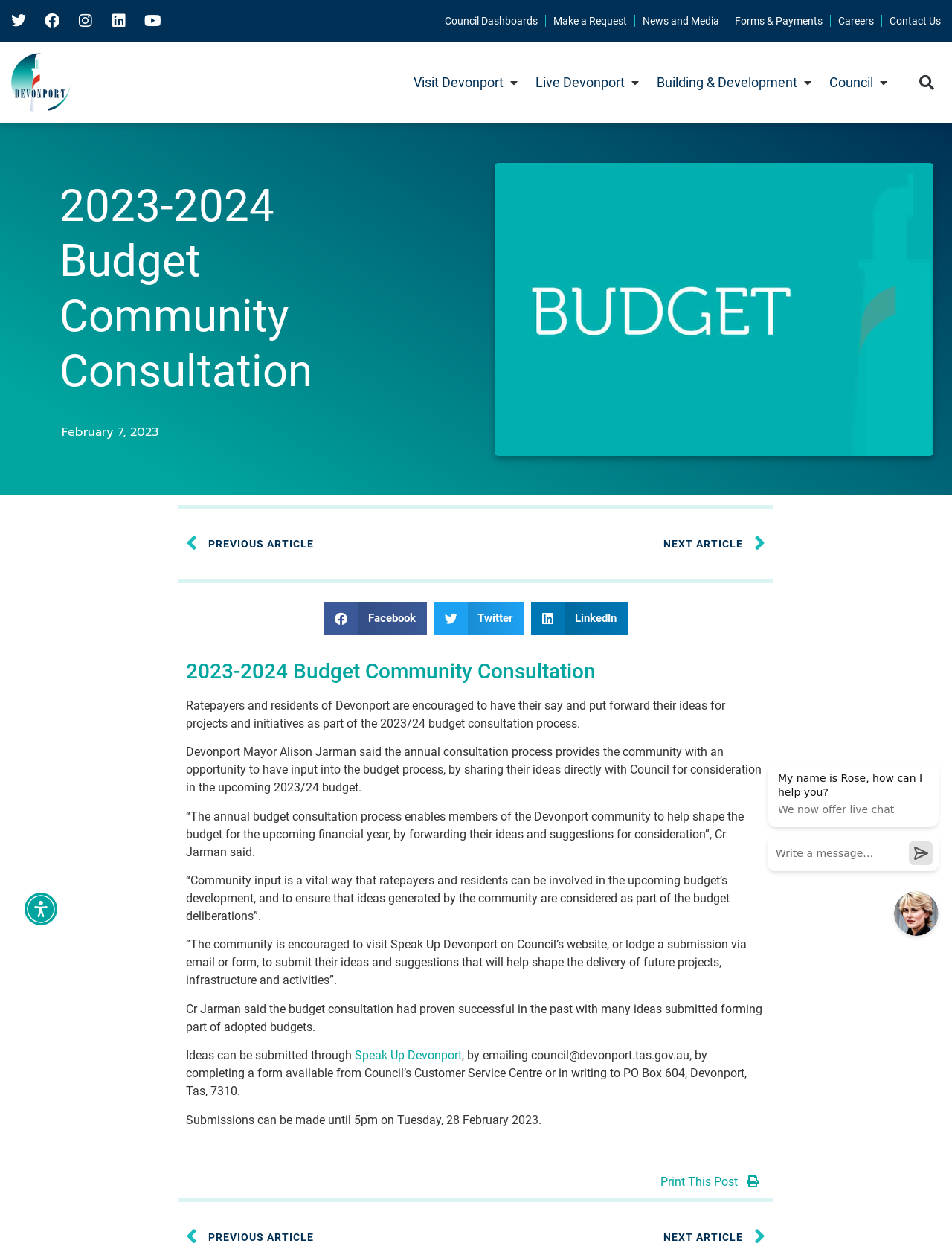Find and specify the bounding box coordinates that correspond to the clickable region for the instruction: "Print this post".

[0.694, 0.943, 0.797, 0.954]